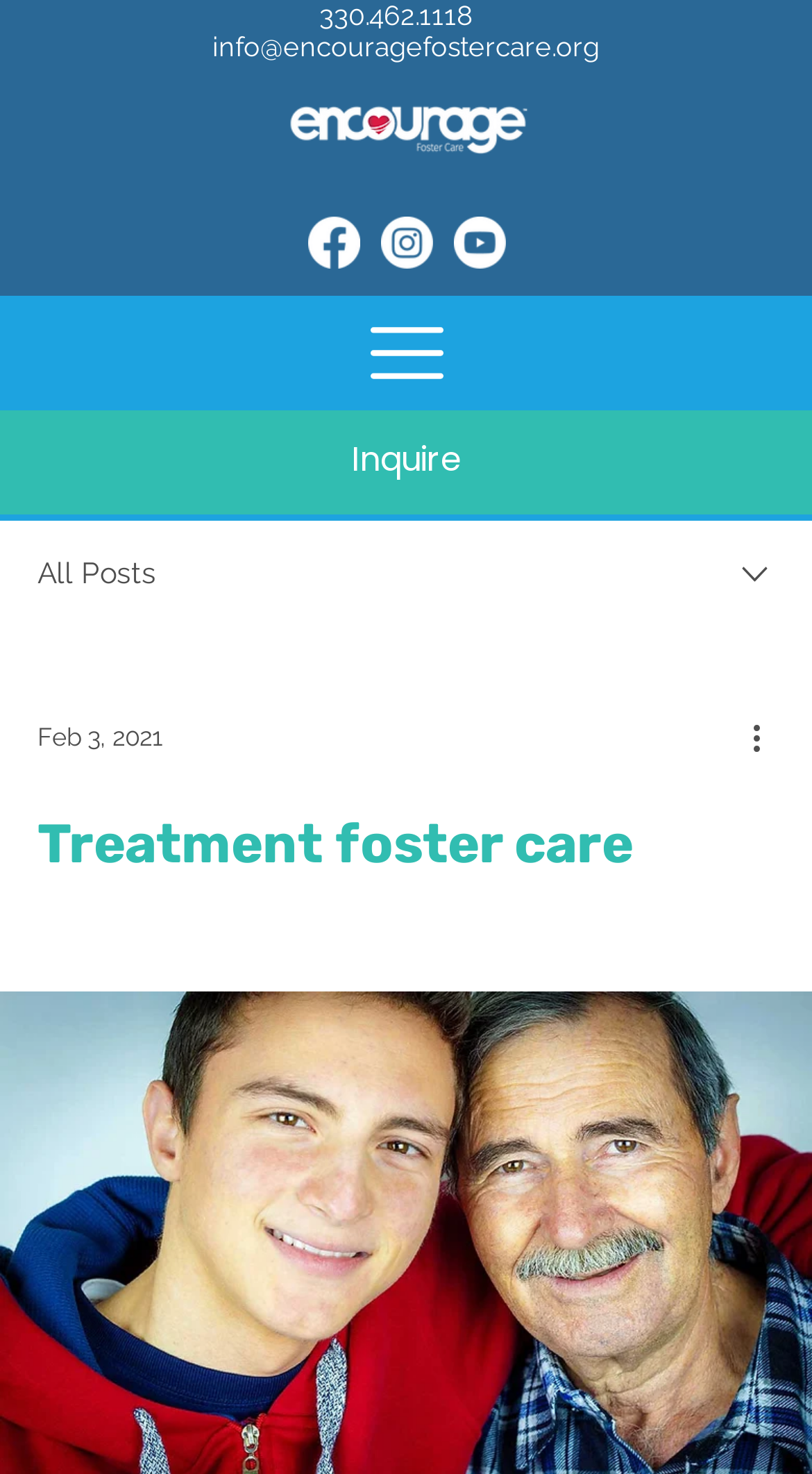Identify the bounding box coordinates of the clickable region necessary to fulfill the following instruction: "Select a date from the combobox". The bounding box coordinates should be four float numbers between 0 and 1, i.e., [left, top, right, bottom].

[0.0, 0.353, 1.0, 0.424]